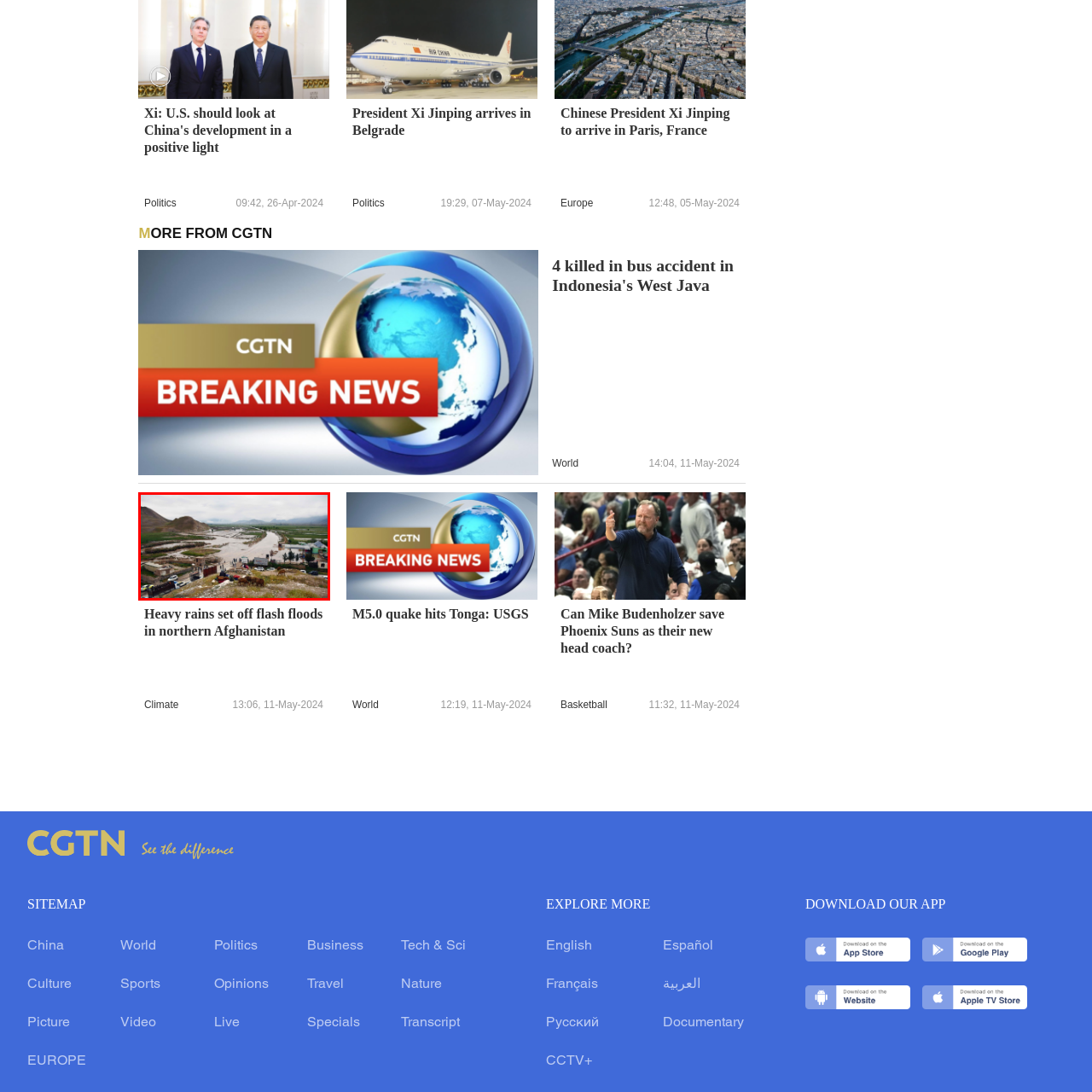Please examine the section highlighted with a blue border and provide a thorough response to the following question based on the visual information: 
What is the weather like in the background?

The surrounding hills loom in the background under a cloudy sky, indicating the persistent overcast weather, which is likely to be contributing to the flooding.